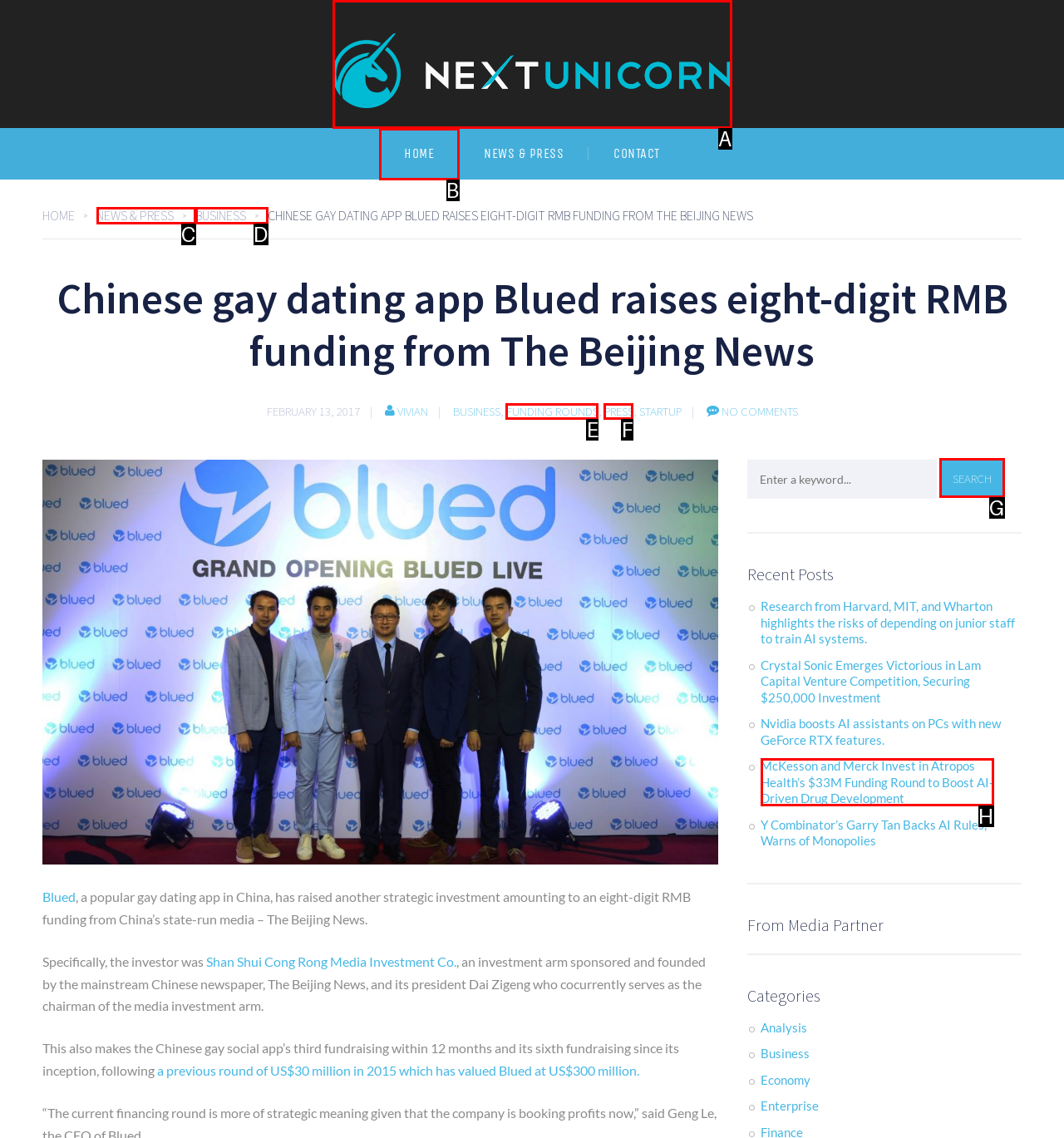Point out the letter of the HTML element you should click on to execute the task: Search for something
Reply with the letter from the given options.

G